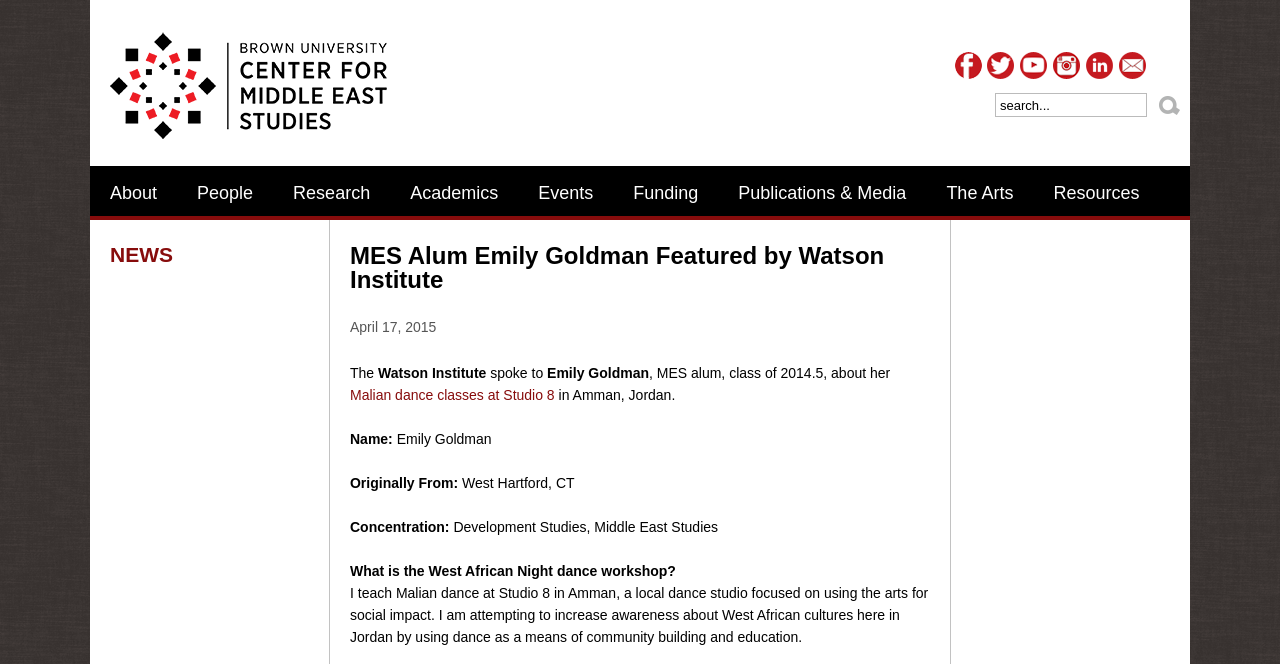Determine the coordinates of the bounding box for the clickable area needed to execute this instruction: "Learn more about Emily Goldman".

[0.427, 0.55, 0.507, 0.574]